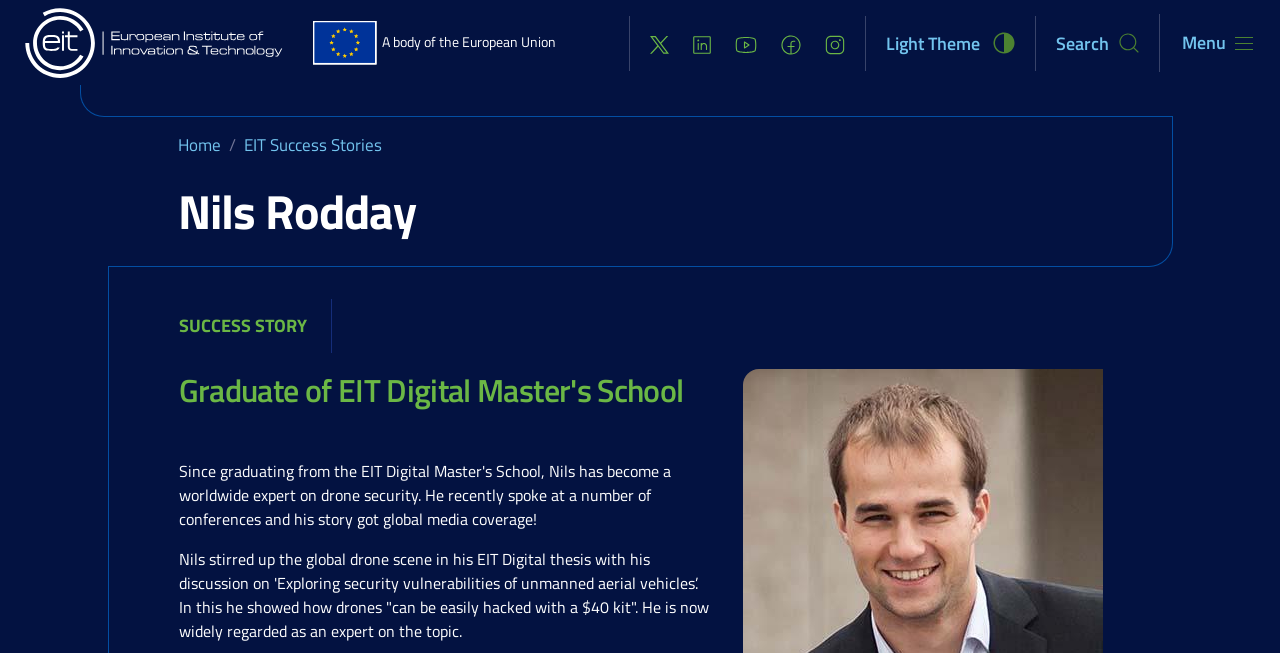Please give the bounding box coordinates of the area that should be clicked to fulfill the following instruction: "Open the colorbox". The coordinates should be in the format of four float numbers from 0 to 1, i.e., [left, top, right, bottom].

[0.58, 0.832, 0.861, 0.868]